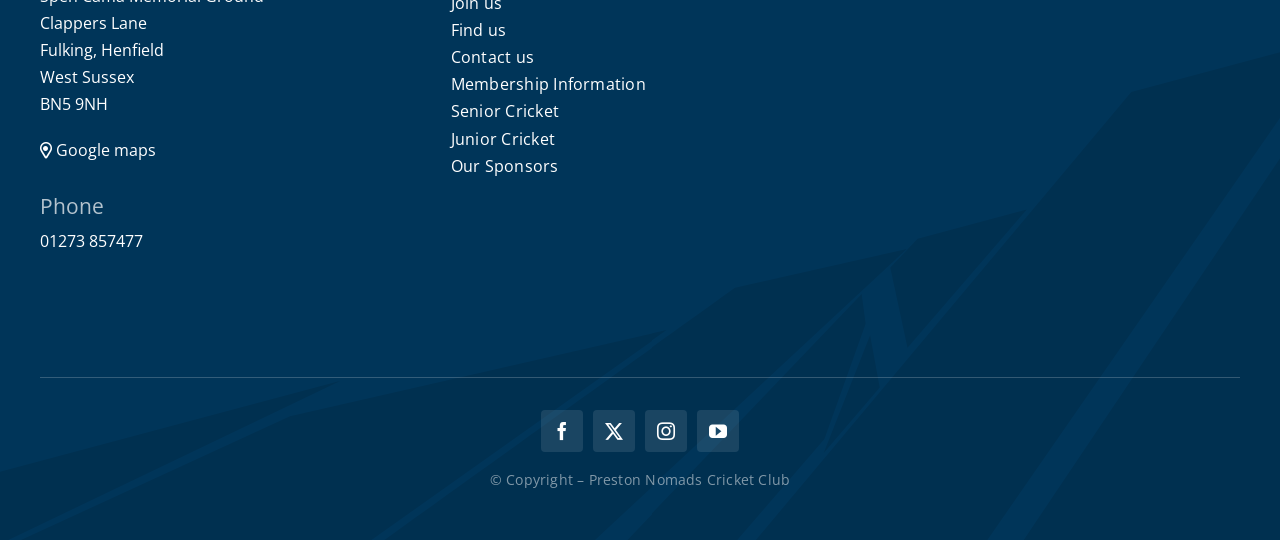Can you find the bounding box coordinates for the UI element given this description: "Contact us"? Provide the coordinates as four float numbers between 0 and 1: [left, top, right, bottom].

[0.352, 0.081, 0.648, 0.132]